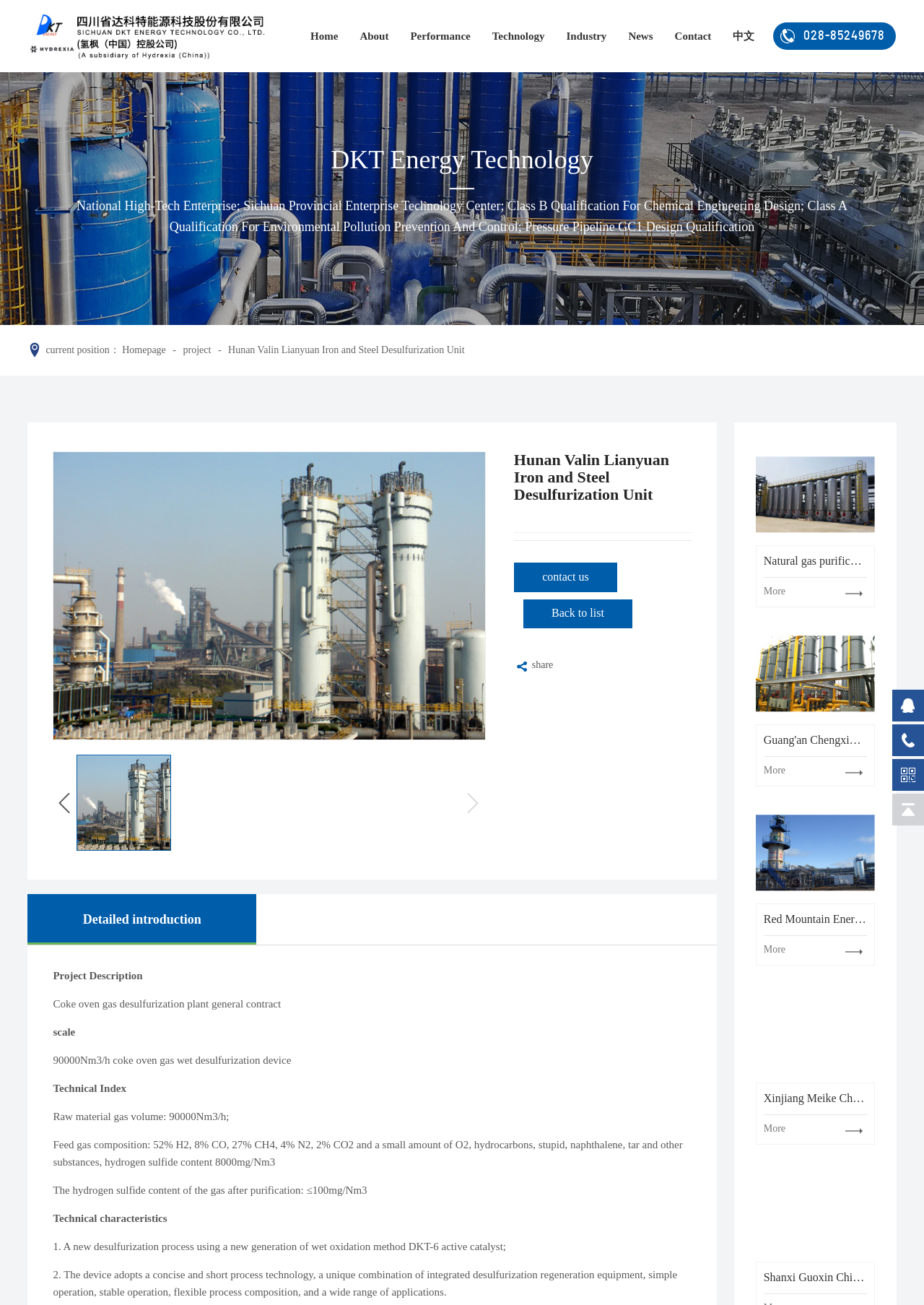Specify the bounding box coordinates of the area to click in order to follow the given instruction: "Click the 'contact us' button."

[0.556, 0.431, 0.668, 0.454]